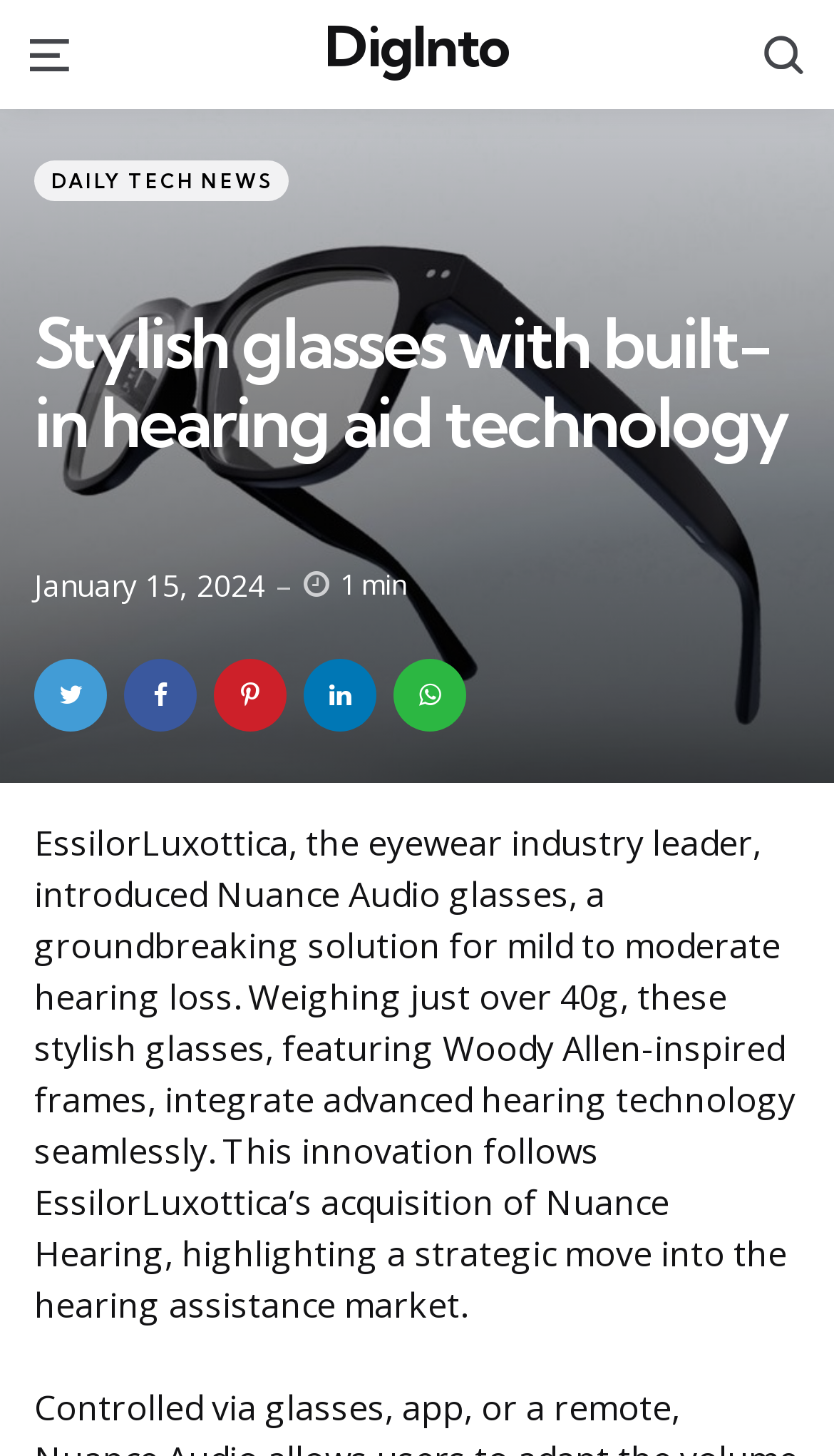Describe the webpage meticulously, covering all significant aspects.

The webpage is about EssilorLuxottica's introduction of Nuance Audio glasses, a revolutionary solution for mild to moderate hearing loss. At the top left corner, there is a "Menu" button. Next to it, on the top center, is the website's logo "DigInto". 

Below the logo, there is a large figure that spans the entire width of the page, likely an image of the Nuance Audio glasses. 

On the top left side, there are two columns of text. The first column has the categories "Categories" and "Posted in" labels, followed by a link to "DAILY TECH NEWS". The second column has a heading that reads "Stylish glasses with built-in hearing aid technology", followed by the date "January 15, 2024", and the time it takes to read the article, "1 min". 

Below the date and time, there are five social media links, represented by icons, aligned horizontally. 

The main content of the webpage is a paragraph that describes the Nuance Audio glasses, their features, and the strategic move of EssilorLuxottica into the hearing assistance market. This paragraph is located below the social media links and spans almost the entire width of the page.